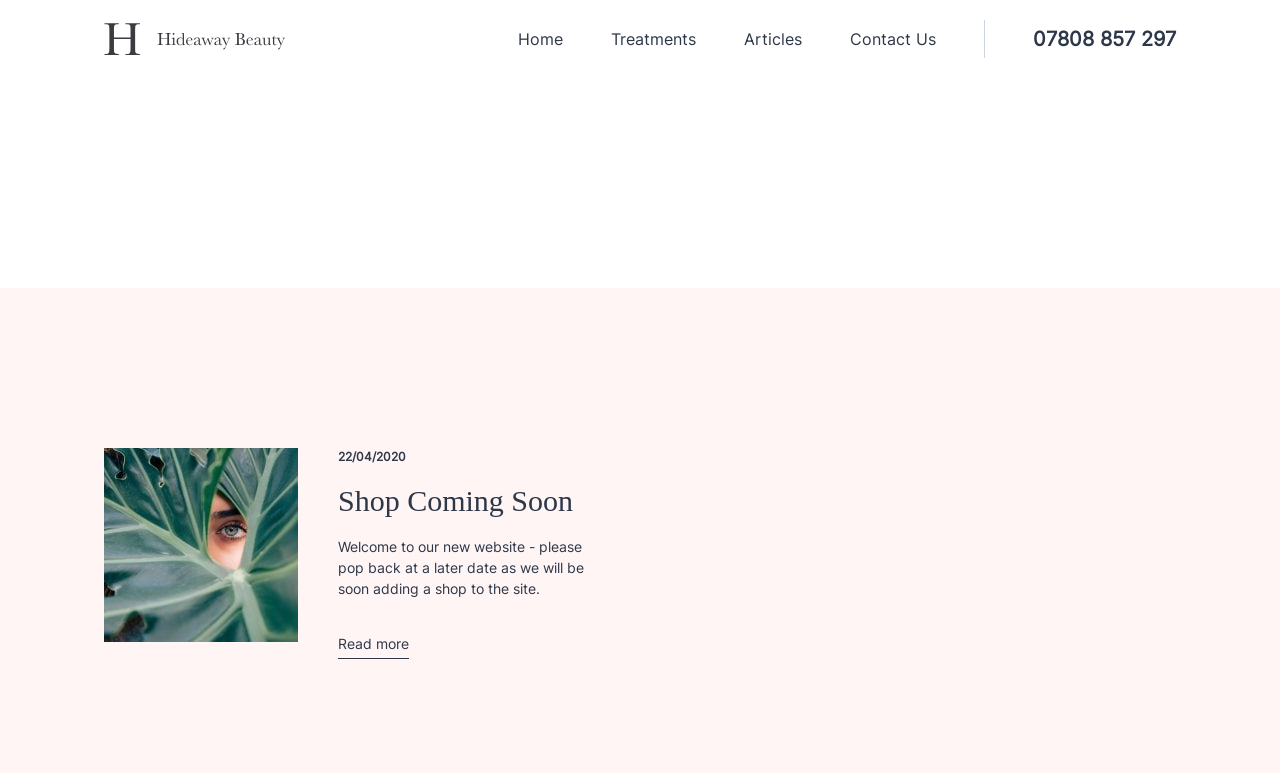Answer this question in one word or a short phrase: What is the phone number on the webpage?

07808 857 297